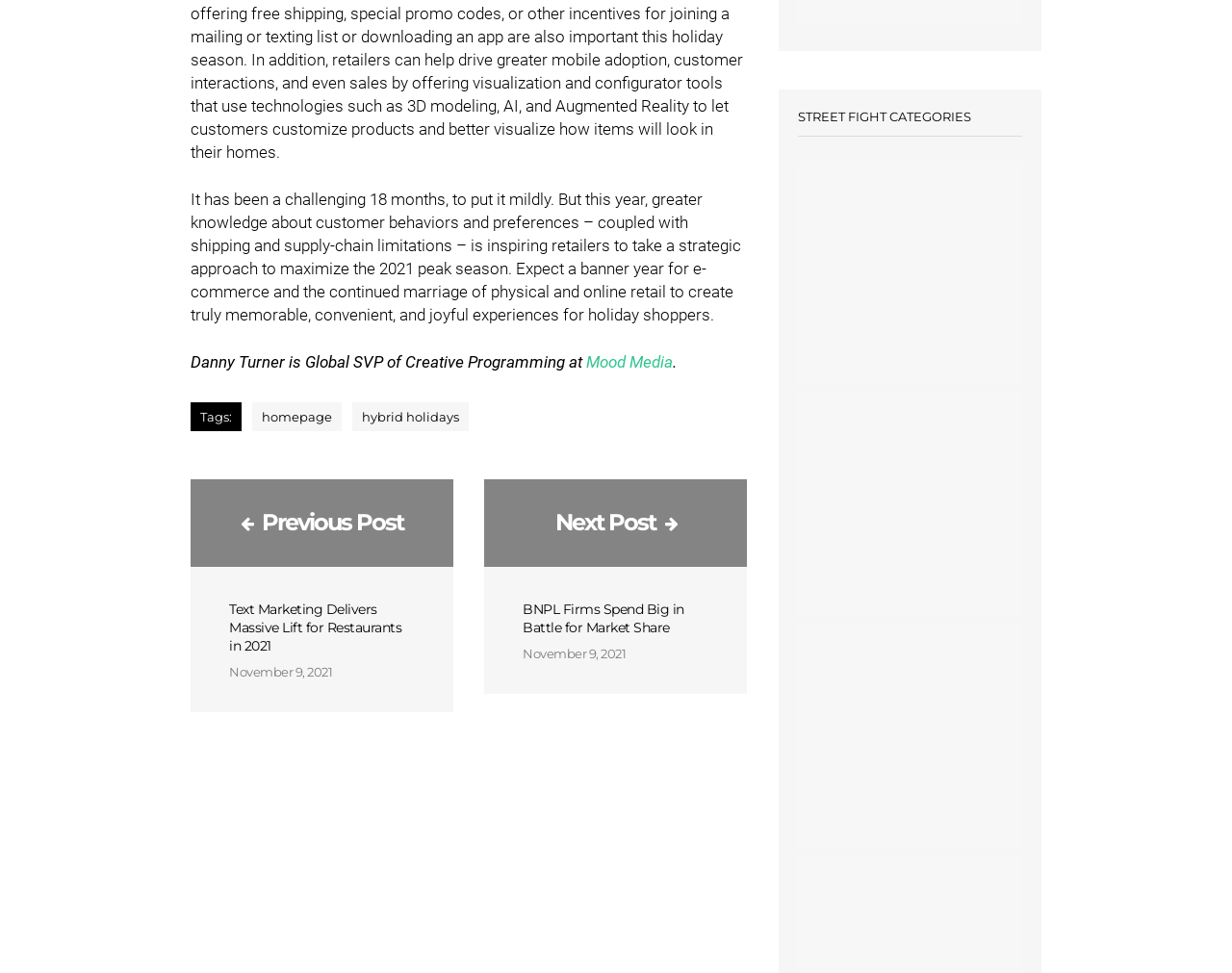Please answer the following question as detailed as possible based on the image: 
What is the topic of the article above the 'Previous Post' button?

The article above the 'Previous Post' button has a heading that says 'Text Marketing Delivers Massive Lift for Restaurants in 2021', which indicates that the topic of the article is related to text marketing.